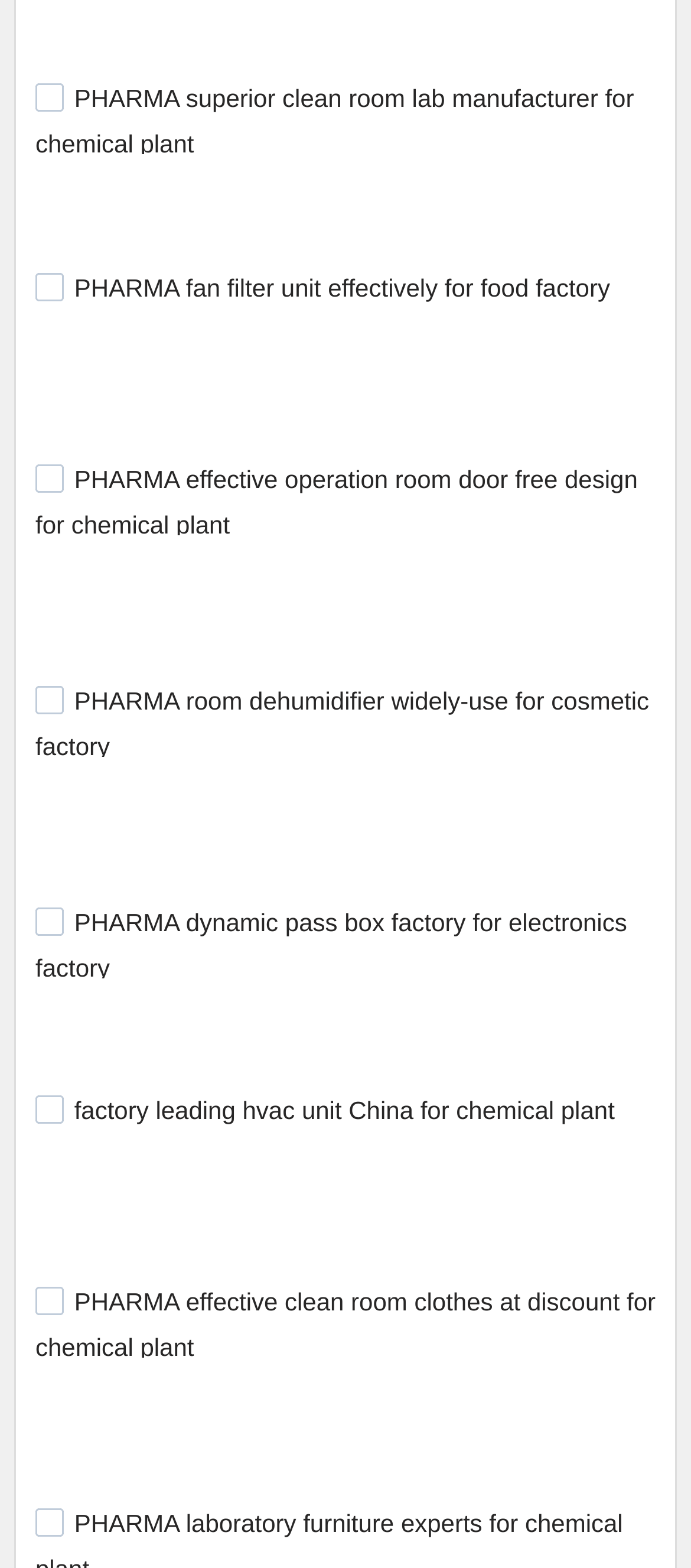Please identify the bounding box coordinates of the element that needs to be clicked to execute the following command: "View the image of 'PHARMA fan filter unit effectively for food factory'". Provide the bounding box using four float numbers between 0 and 1, formatted as [left, top, right, bottom].

[0.051, 0.135, 0.868, 0.157]